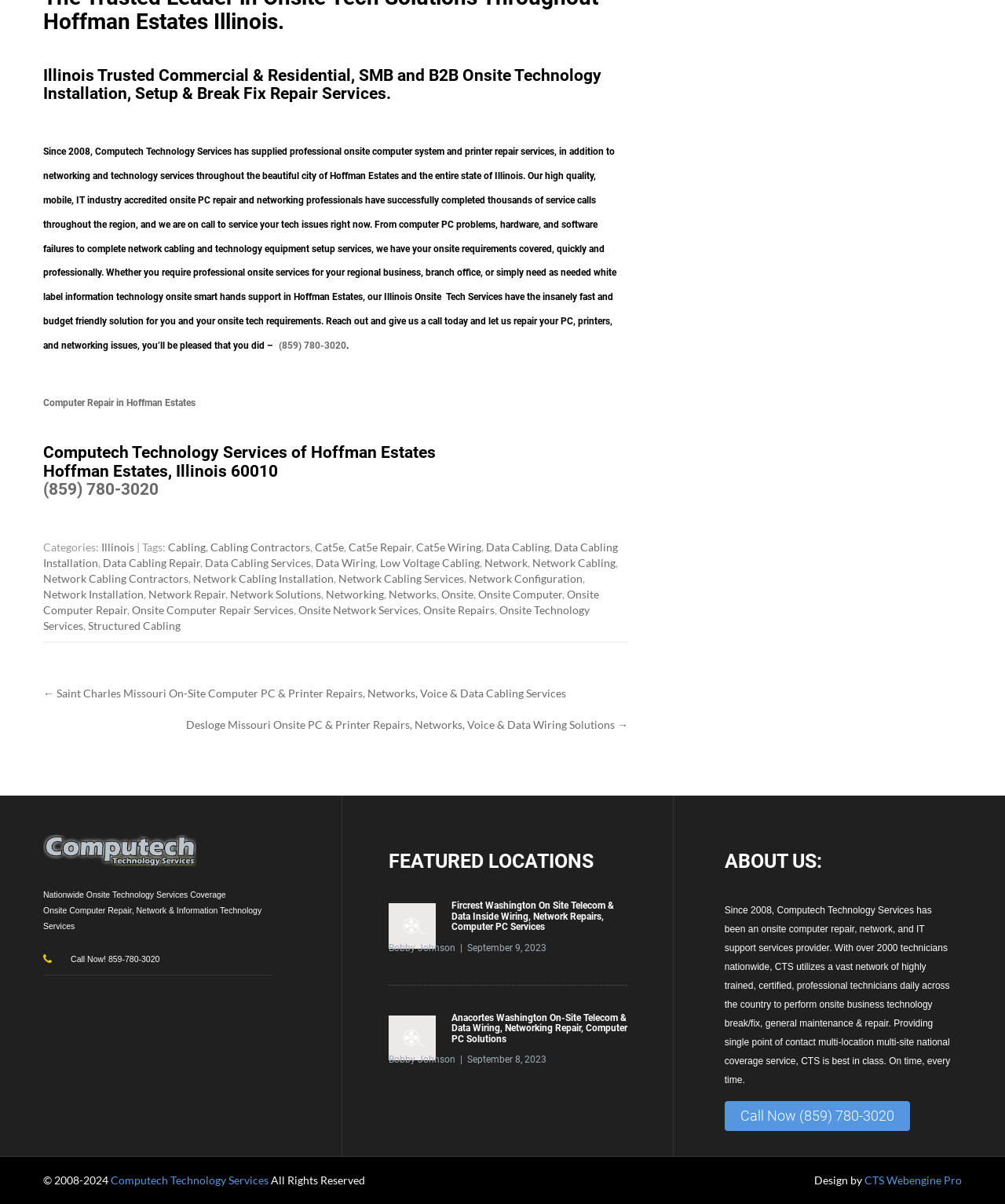Please specify the bounding box coordinates of the clickable region necessary for completing the following instruction: "Call the phone number now". The coordinates must consist of four float numbers between 0 and 1, i.e., [left, top, right, bottom].

[0.721, 0.915, 0.905, 0.94]